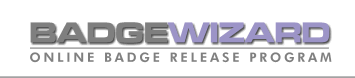Reply to the question with a brief word or phrase: What is the focus of BadgeWizard's program?

Badge management and distribution